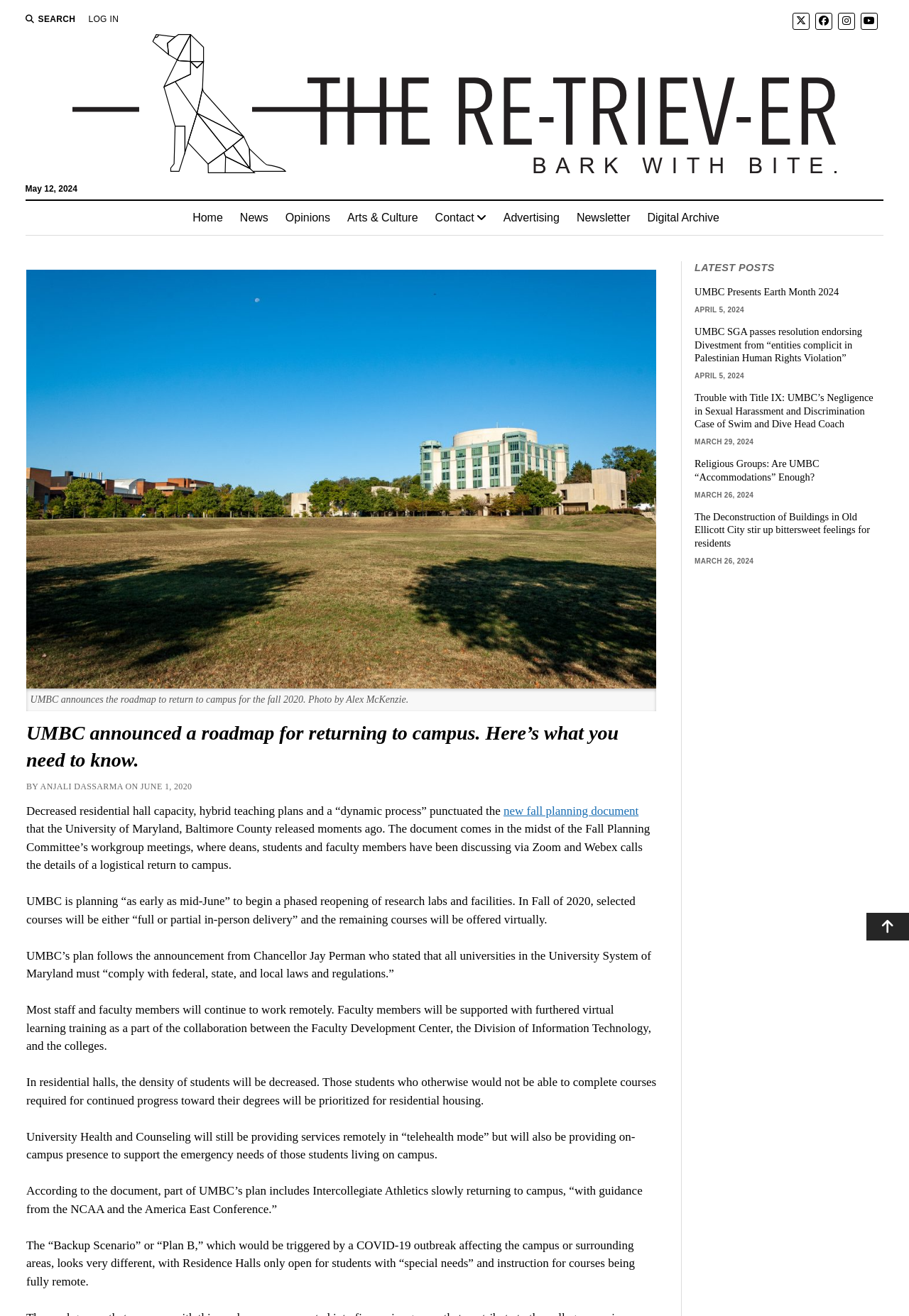Provide the bounding box coordinates of the area you need to click to execute the following instruction: "Search on the website".

[0.028, 0.01, 0.083, 0.019]